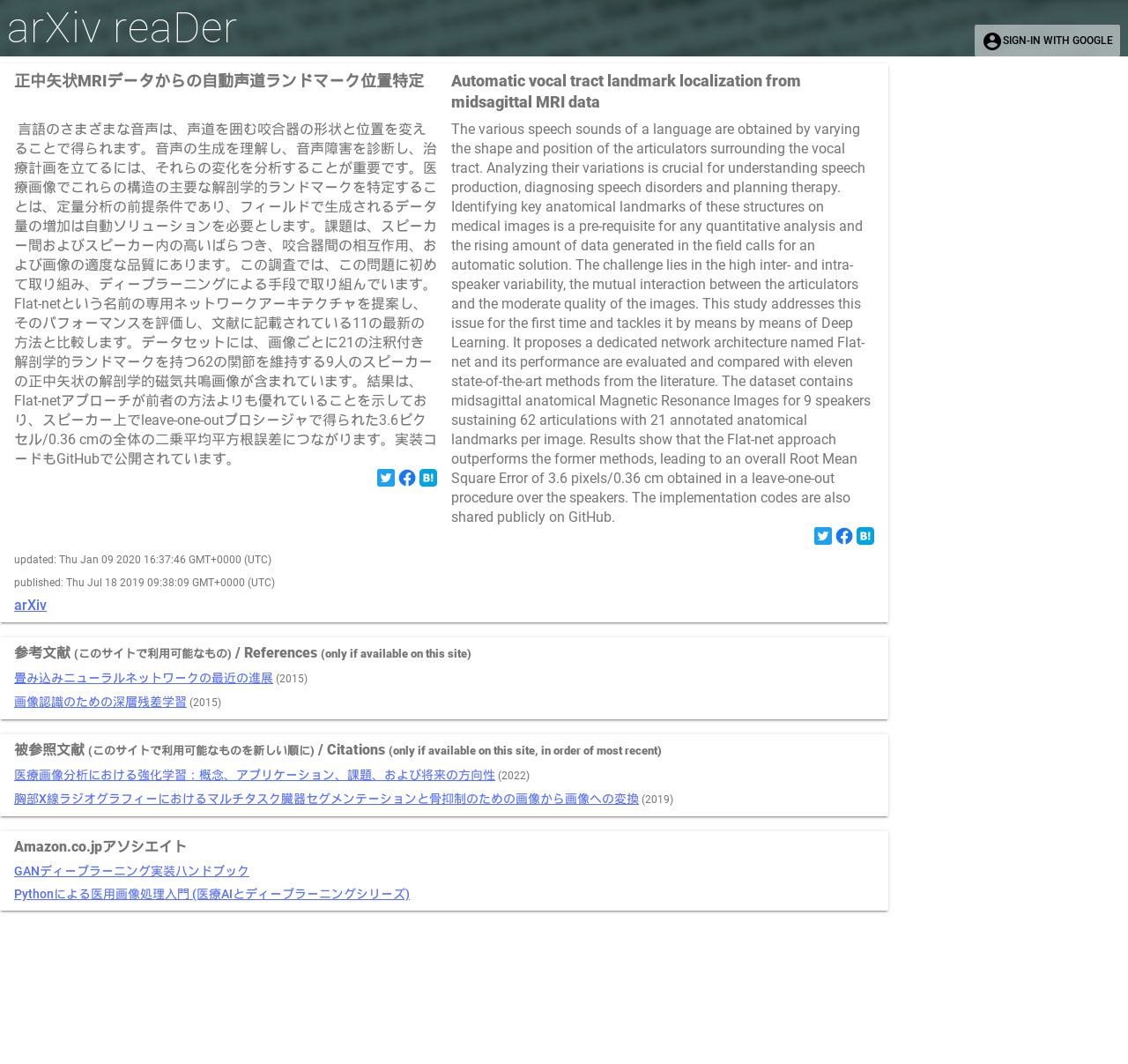Find the bounding box coordinates of the area that needs to be clicked in order to achieve the following instruction: "Sign in with Google". The coordinates should be specified as four float numbers between 0 and 1, i.e., [left, top, right, bottom].

[0.864, 0.023, 0.993, 0.053]